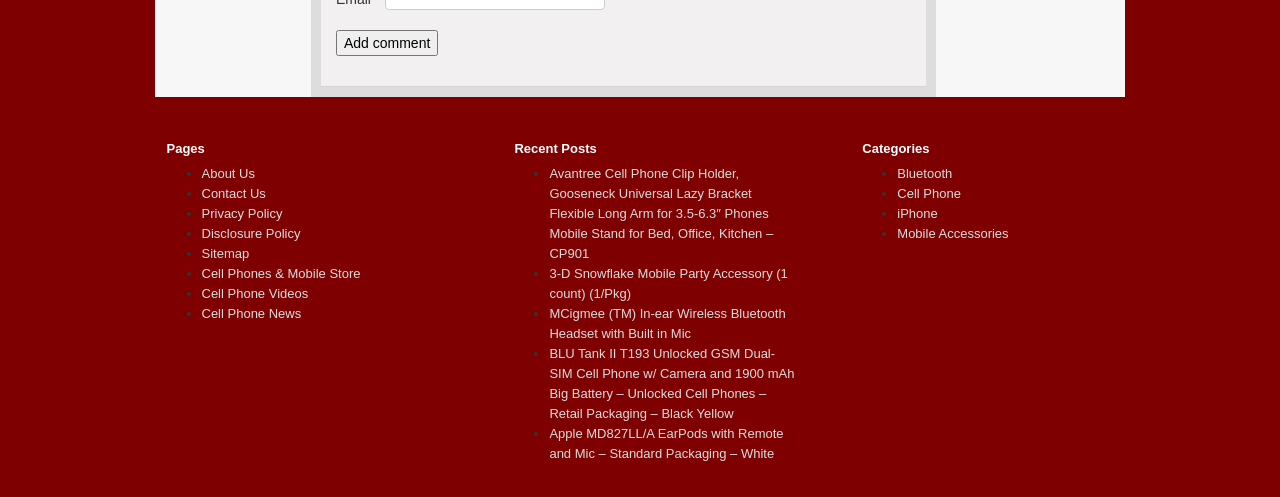Could you determine the bounding box coordinates of the clickable element to complete the instruction: "Go to 'About Us' page"? Provide the coordinates as four float numbers between 0 and 1, i.e., [left, top, right, bottom].

[0.157, 0.329, 0.349, 0.37]